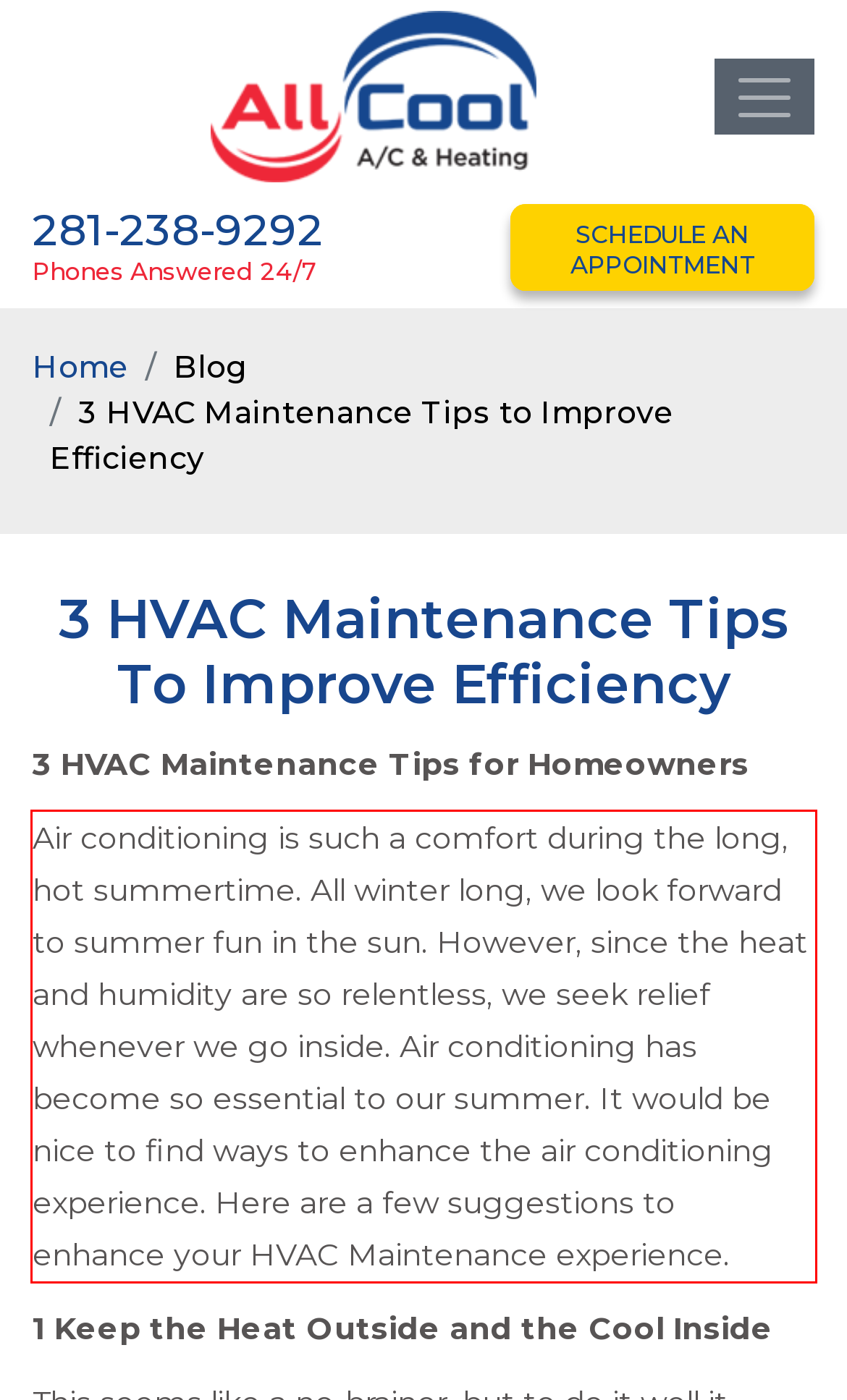Analyze the screenshot of the webpage and extract the text from the UI element that is inside the red bounding box.

Air conditioning is such a comfort during the long, hot summertime. All winter long, we look forward to summer fun in the sun. However, since the heat and humidity are so relentless, we seek relief whenever we go inside. Air conditioning has become so essential to our summer. It would be nice to find ways to enhance the air conditioning experience. Here are a few suggestions to enhance your HVAC Maintenance experience.